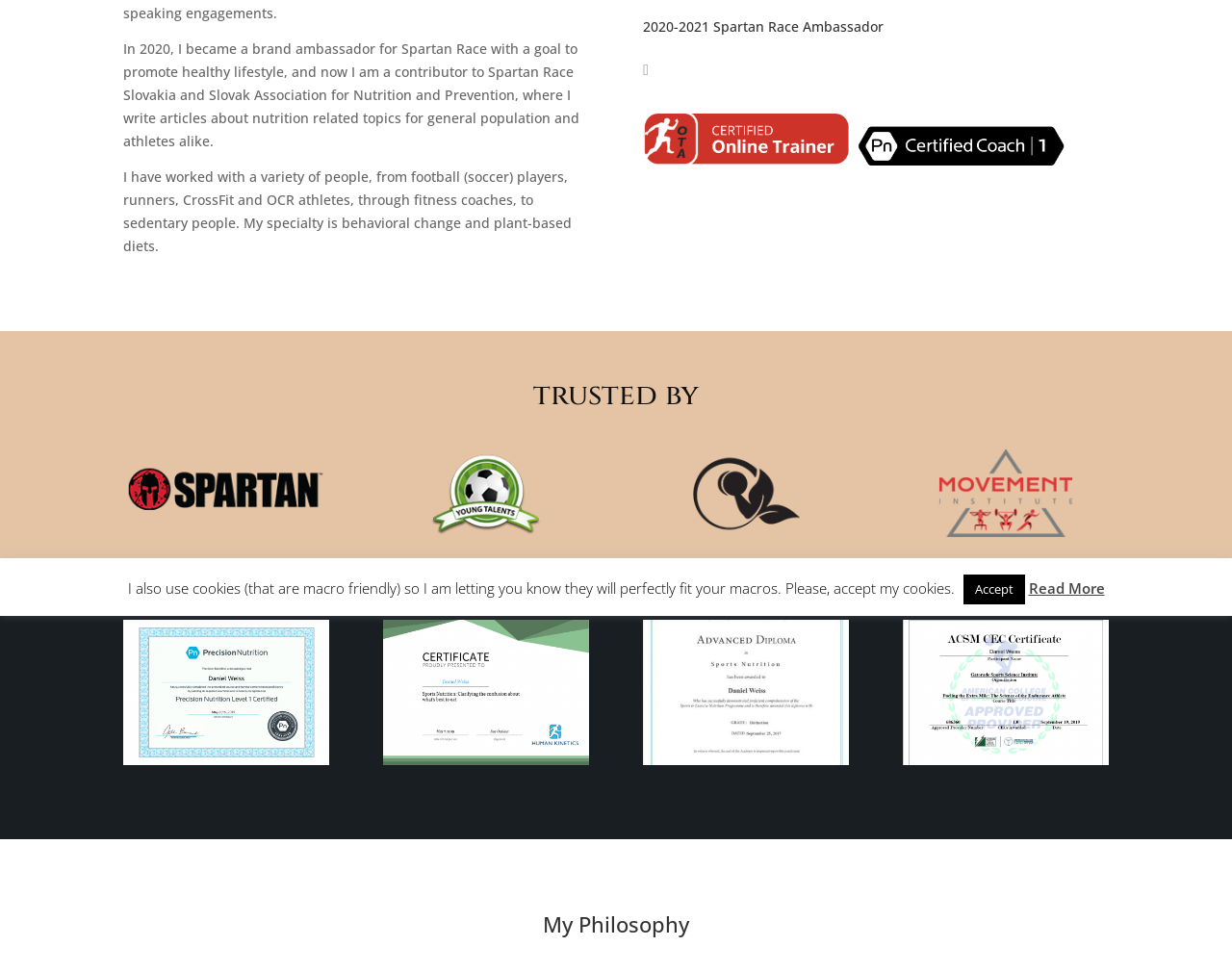Give the bounding box coordinates for this UI element: "Accept". The coordinates should be four float numbers between 0 and 1, arranged as [left, top, right, bottom].

[0.782, 0.591, 0.832, 0.622]